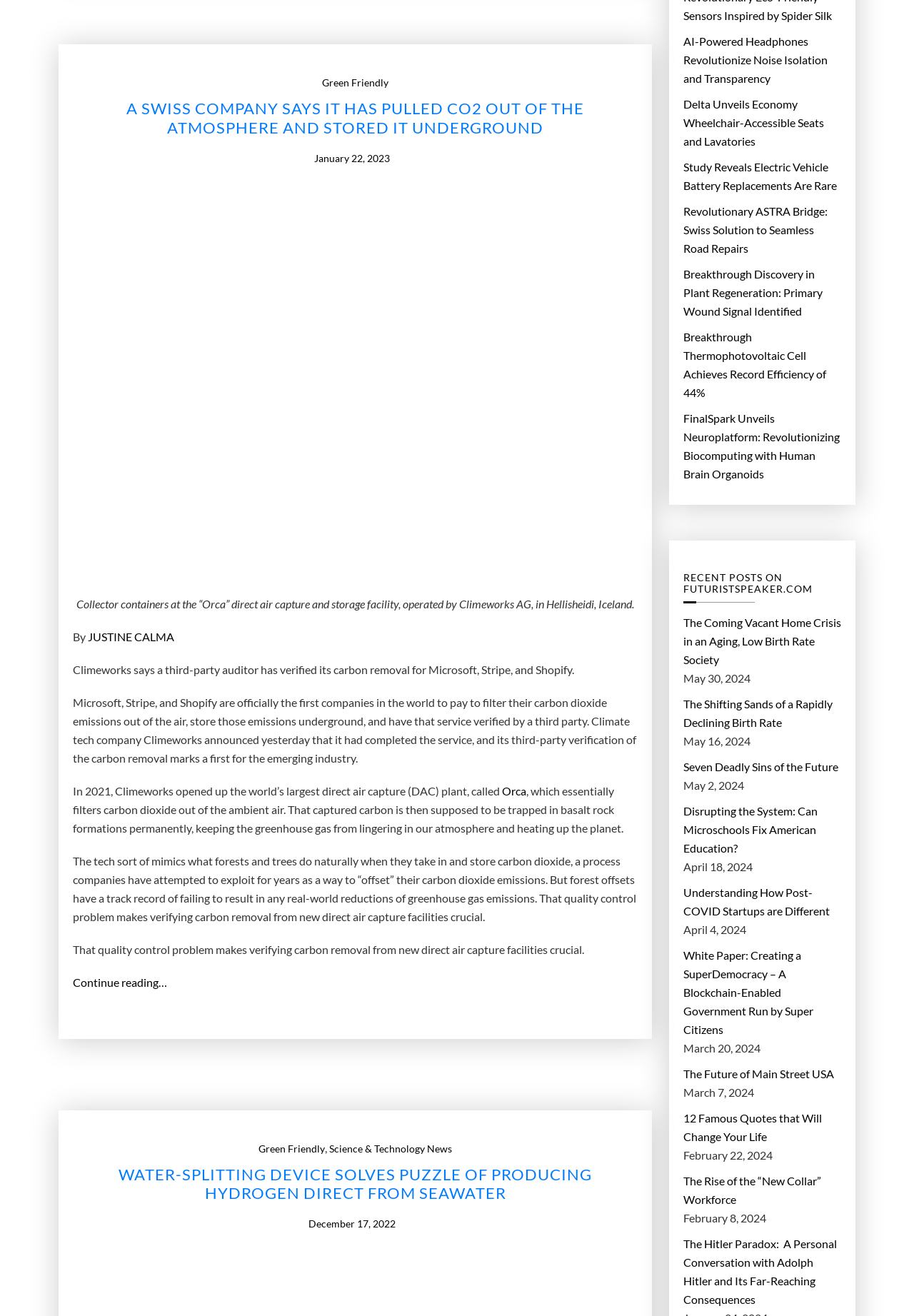Find the bounding box coordinates for the HTML element specified by: "Green Friendly".

[0.352, 0.056, 0.425, 0.07]